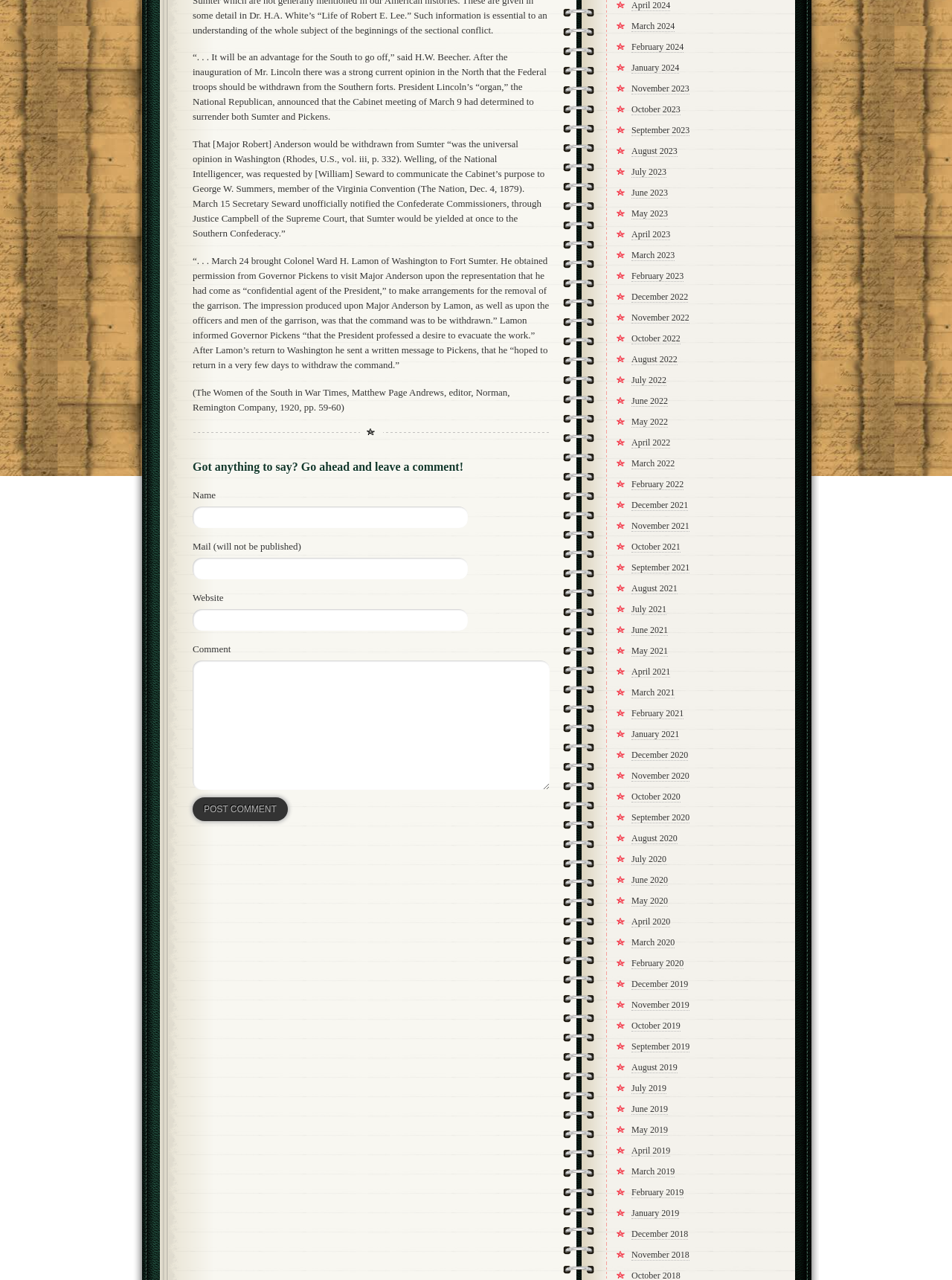Provide the bounding box coordinates for the UI element that is described as: "aria-label="Your email" name="contact[email]" placeholder="Your email"".

None